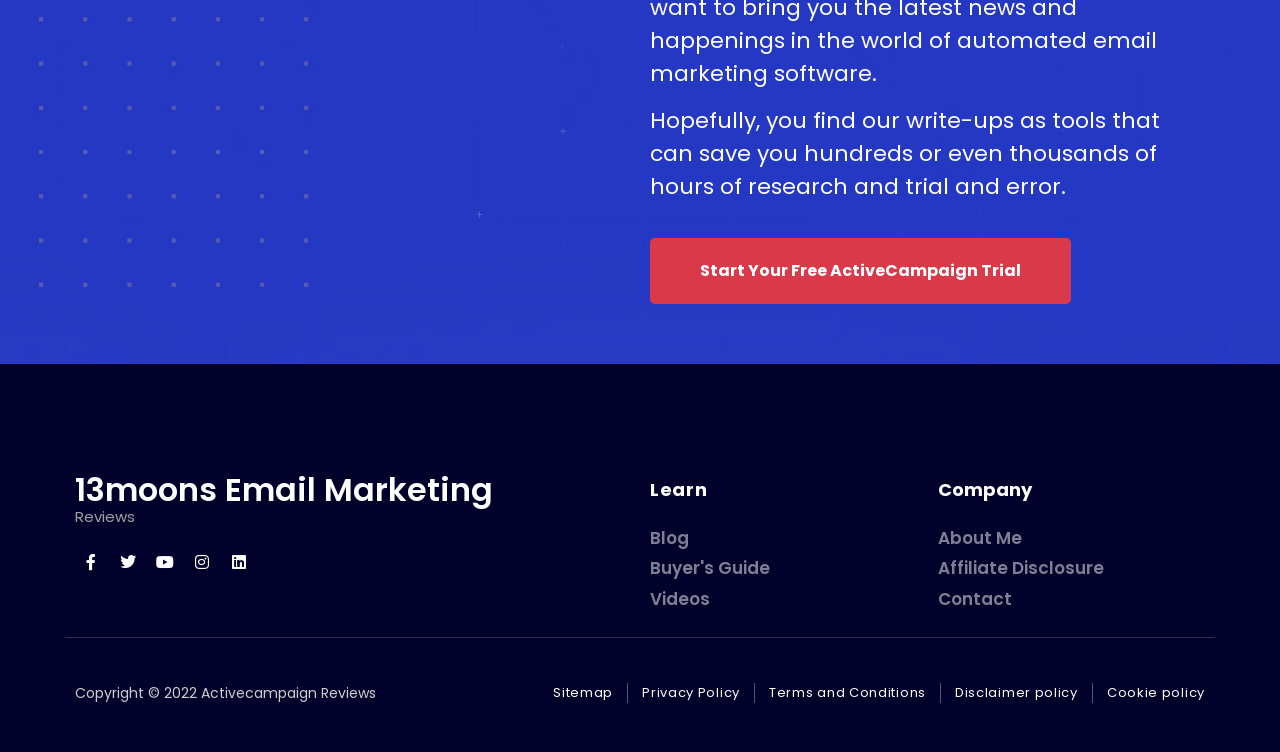Identify the bounding box coordinates of the area that should be clicked in order to complete the given instruction: "Start a free ActiveCampaign trial". The bounding box coordinates should be four float numbers between 0 and 1, i.e., [left, top, right, bottom].

[0.508, 0.316, 0.837, 0.404]